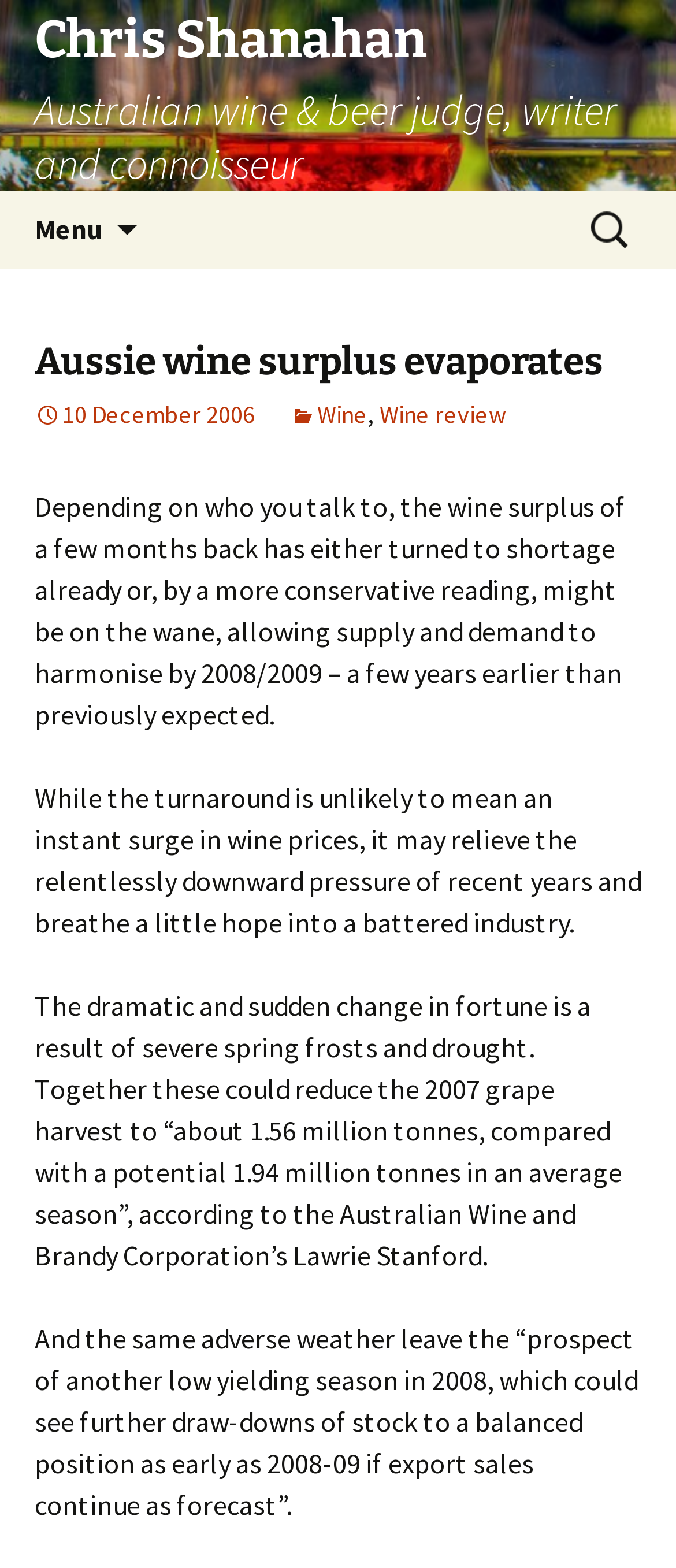Using a single word or phrase, answer the following question: 
What is the expected grape harvest in 2007?

1.56 million tonnes